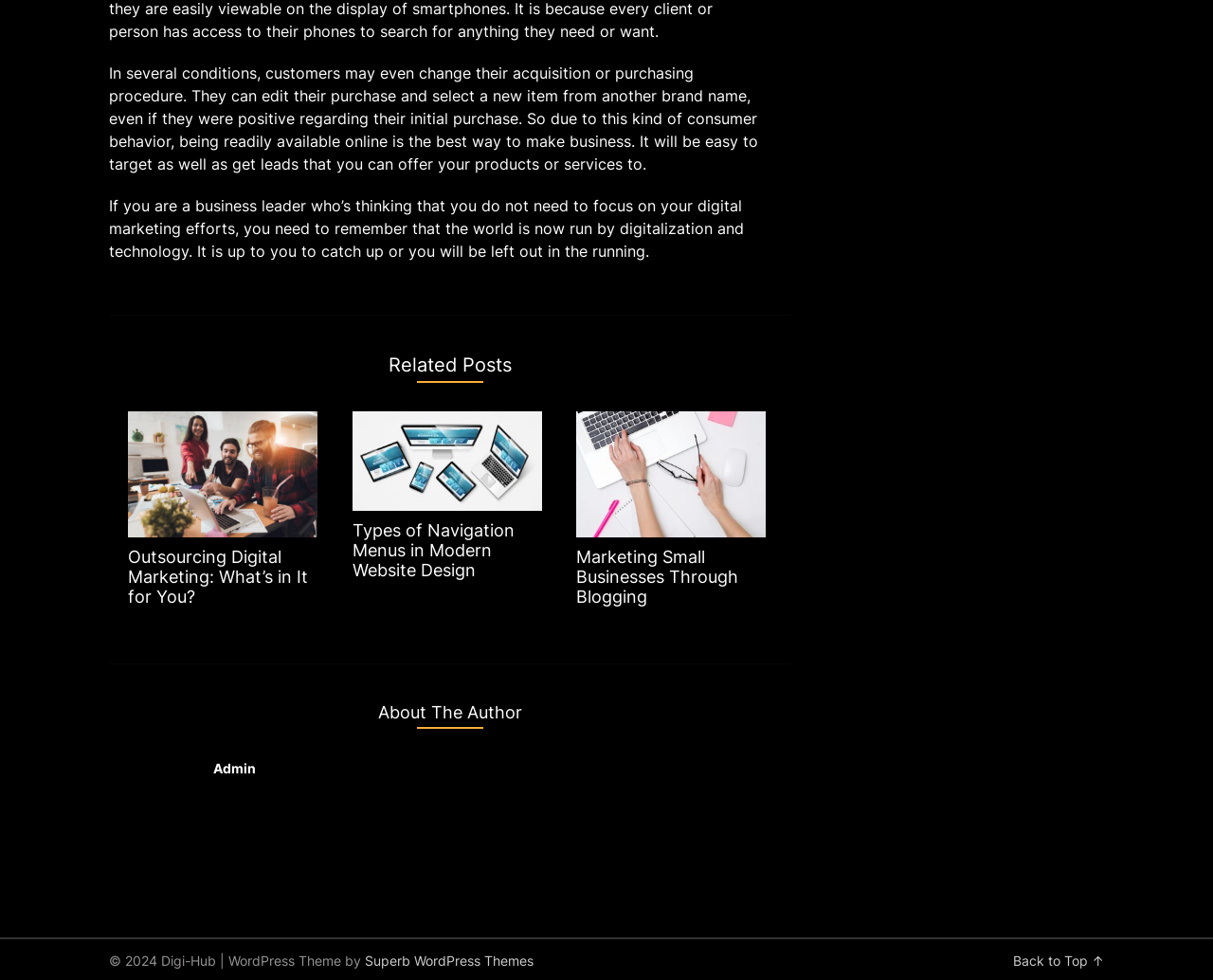Provide the bounding box coordinates of the UI element this sentence describes: "Marketing Small Businesses Through Blogging".

[0.475, 0.42, 0.631, 0.628]